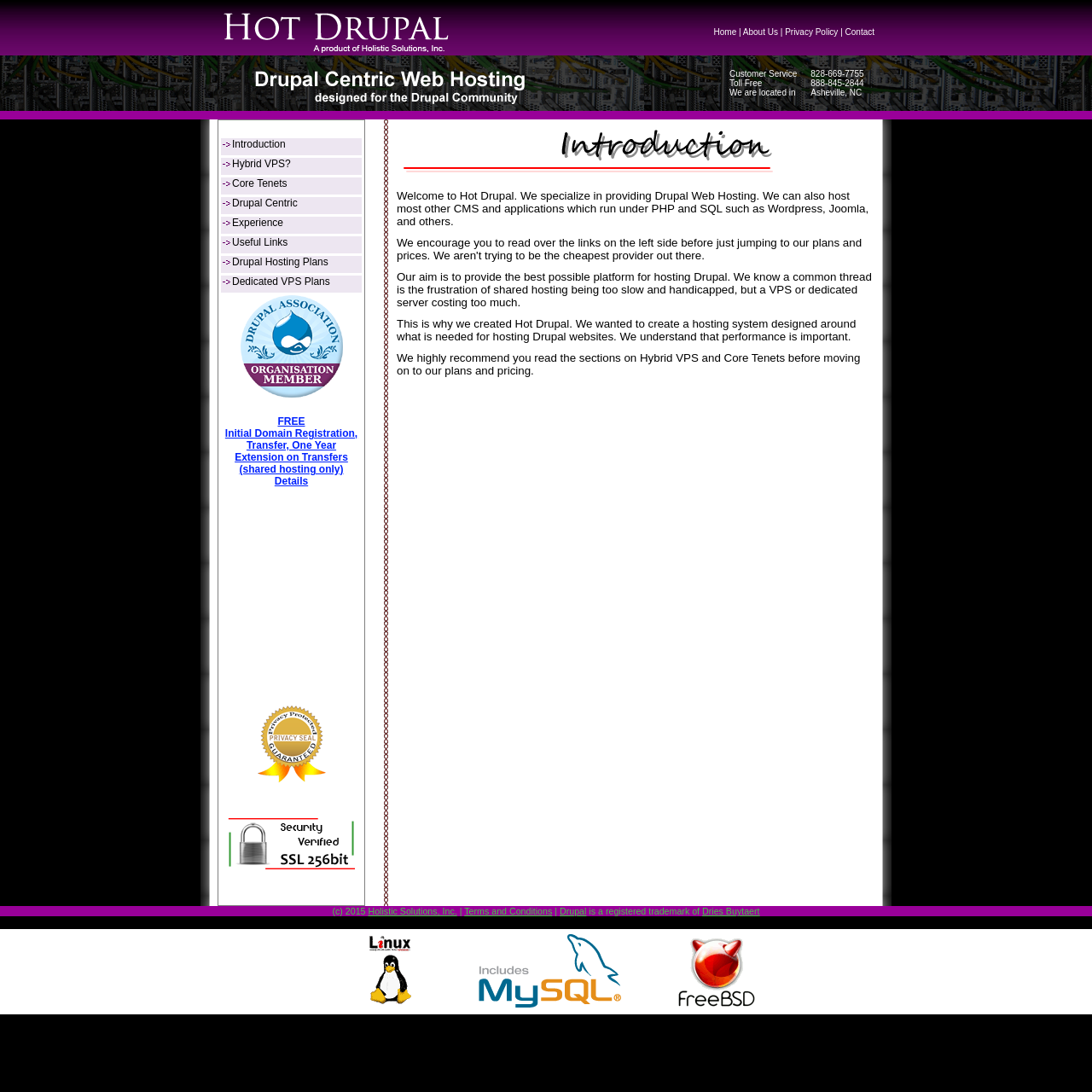Elaborate on the information and visuals displayed on the webpage.

The webpage is about Drupal hosting, with a focus on providing a platform designed specifically for hosting Drupal websites. At the top, there is a logo and a navigation menu with links to "Home", "About Us", "Privacy Policy", and "Contact". 

Below the navigation menu, there is a section that introduces the company, Hot Drupal, and its mission to provide a hosting system designed around the needs of Drupal websites. This section includes a brief overview of the company's goals and a call to action to read more about their Hybrid VPS and Core Tenets.

To the left of this introduction, there is a navigation table with links to various sections of the website, including "Introduction", "Hybrid VPS?", "Core Tenets", "Drupal Centric", "Experience", "Useful Links", "Drupal Hosting Plans", "Dedicated VPS Plans", and "FREE Initial Domain Registration, Transfer, One Year Extension on Transfers (shared hosting only) Details". 

The rest of the webpage is dedicated to providing more information about the company and its services, with a focus on the benefits of using Hot Drupal for Drupal hosting. There are several images scattered throughout the page, but no prominent images that dominate the layout. Overall, the webpage has a clean and organized layout, with a clear focus on providing information about the company and its services.